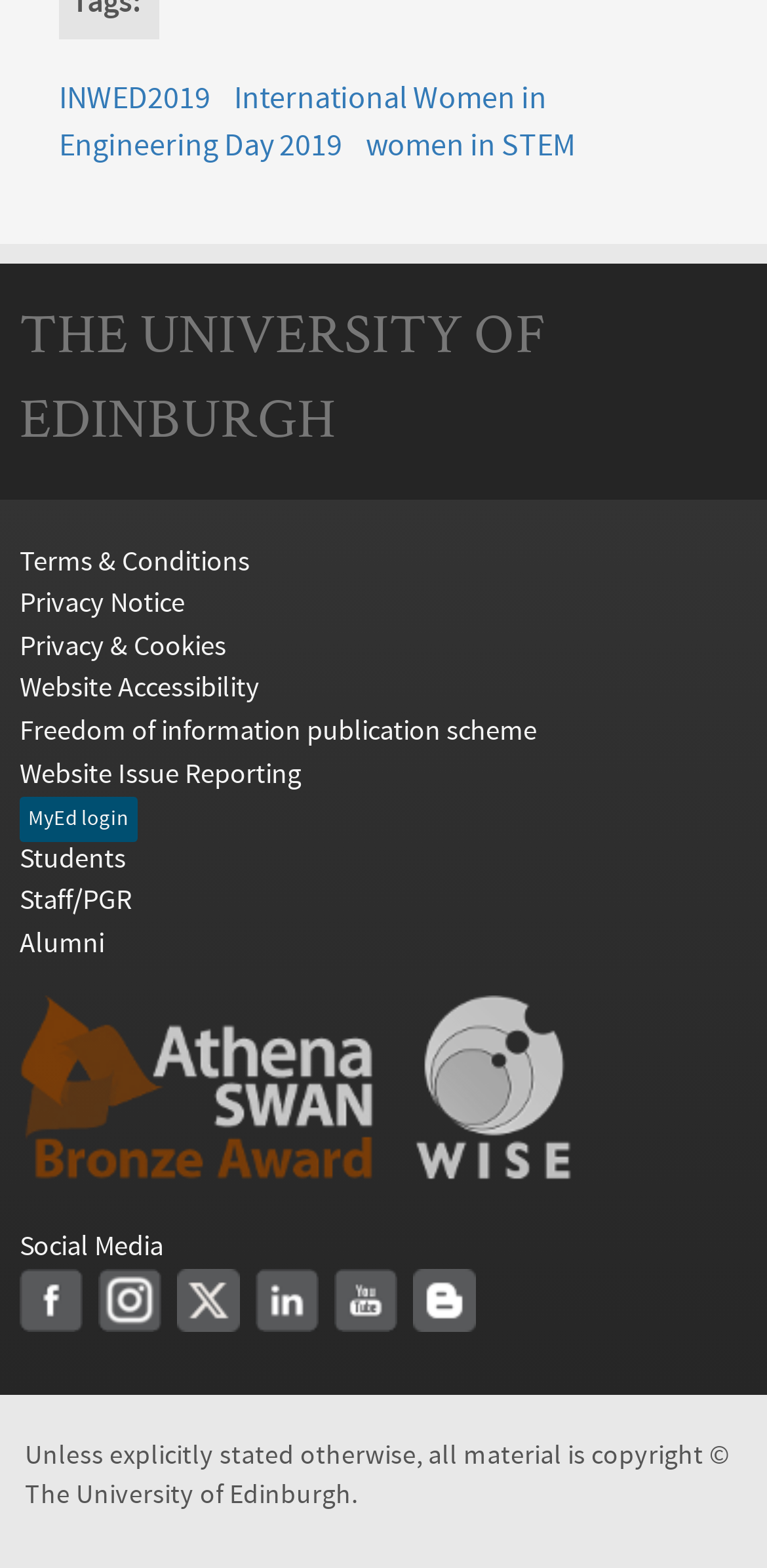How many links are there in the footer section?
Using the visual information, answer the question in a single word or phrase.

13